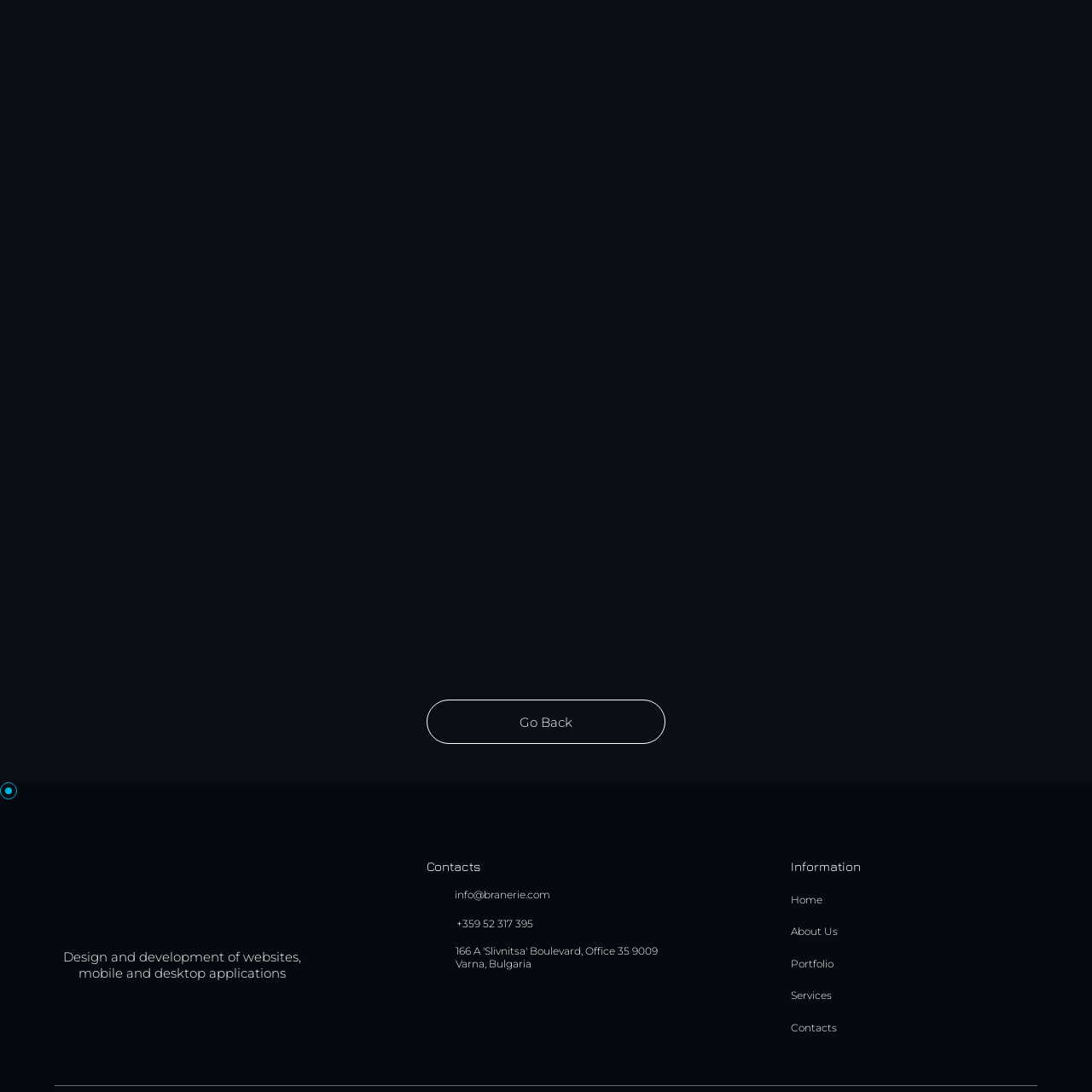What is the focus of the website's design updates?
Direct your attention to the highlighted area in the red bounding box of the image and provide a detailed response to the question.

The caption highlights that the website's design updates aim to enhance user experience and accessibility. This implies that the focus is on creating a more intuitive and user-friendly interface, making it easier for users to find and explore available listings.